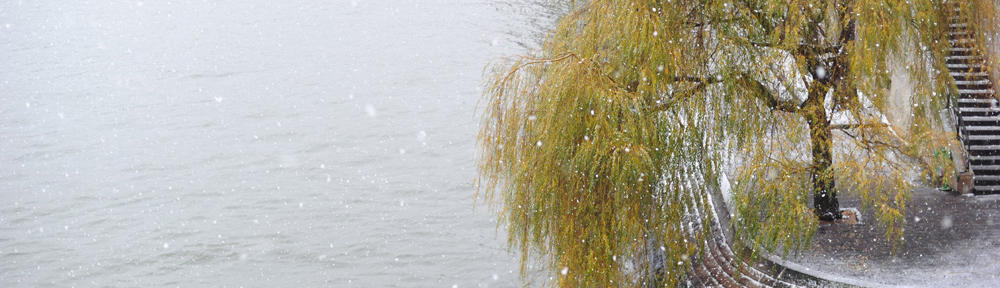Detail all significant aspects of the image you see.

A serene winter scene captures a gently flowing body of water, partially obscured by softly falling snowflakes that create a tranquil and atmospheric ambiance. On the right side, a gracefully weeping willow tree, with its golden-yellow leaves, contrasts beautifully against the muted gray tones of the water and snowfall. The tree's branches extend towards the river, adding a touch of life to the wintry landscape. In the background, the outline of a stone pathway curves along the water's edge, hinting at a peaceful walkway that invites contemplation. The entire composition evokes a sense of calmness and the quiet beauty of nature in winter.